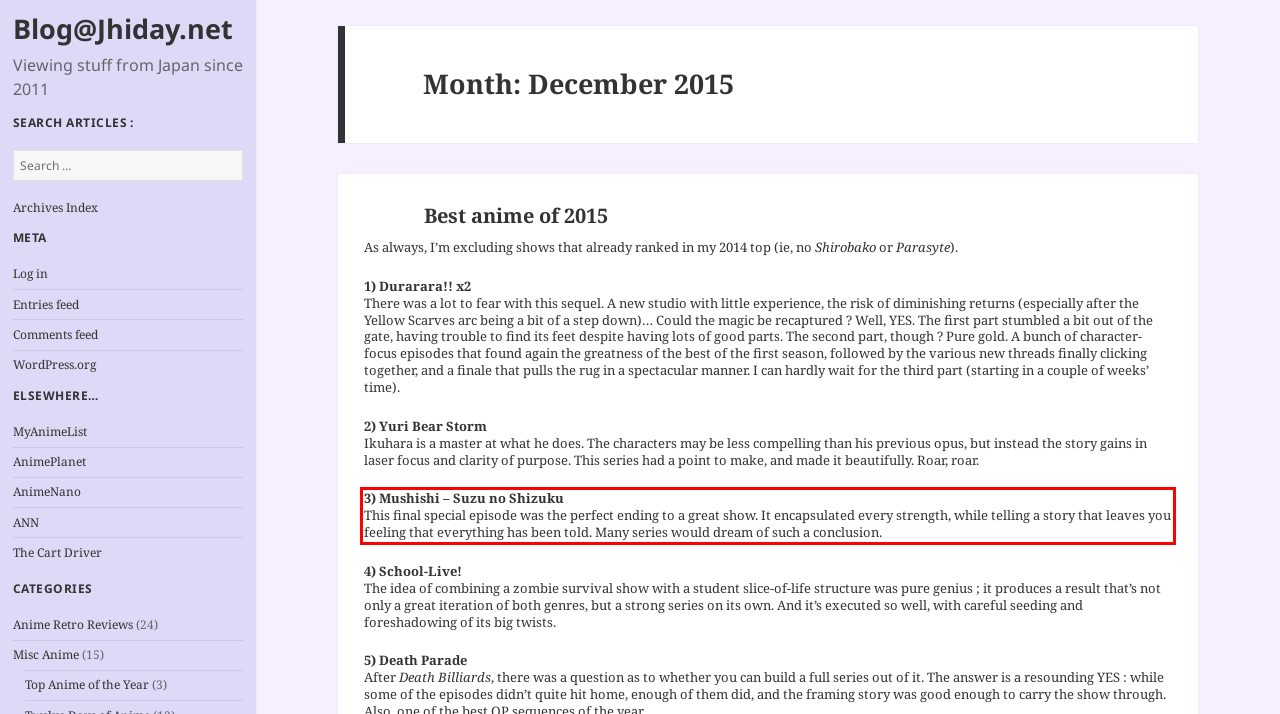You are given a screenshot of a webpage with a UI element highlighted by a red bounding box. Please perform OCR on the text content within this red bounding box.

3) Mushishi – Suzu no Shizuku This final special episode was the perfect ending to a great show. It encapsulated every strength, while telling a story that leaves you feeling that everything has been told. Many series would dream of such a conclusion.